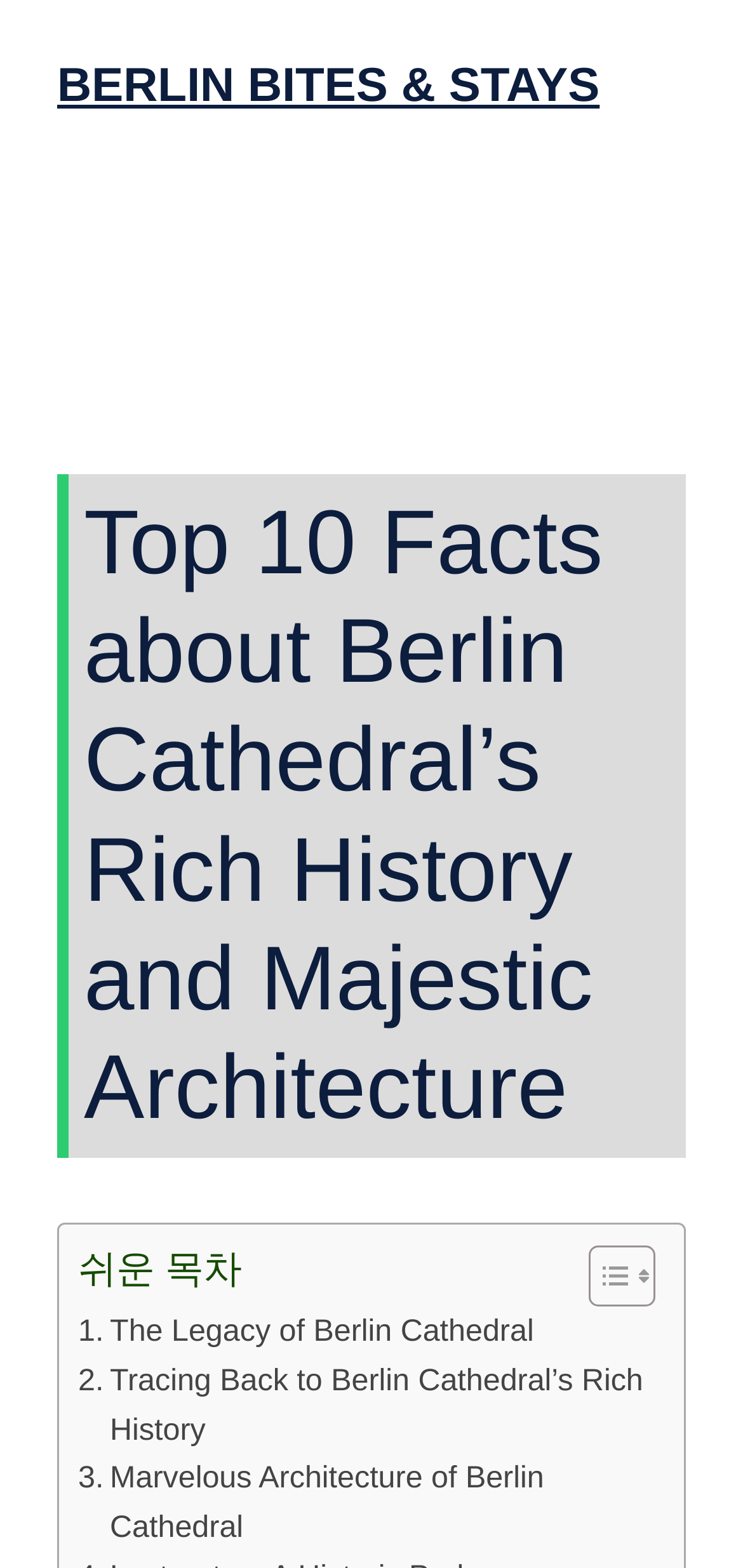Using the webpage screenshot, find the UI element described by Berlin Bites & Stays. Provide the bounding box coordinates in the format (top-left x, top-left y, bottom-right x, bottom-right y), ensuring all values are floating point numbers between 0 and 1.

[0.077, 0.038, 0.807, 0.072]